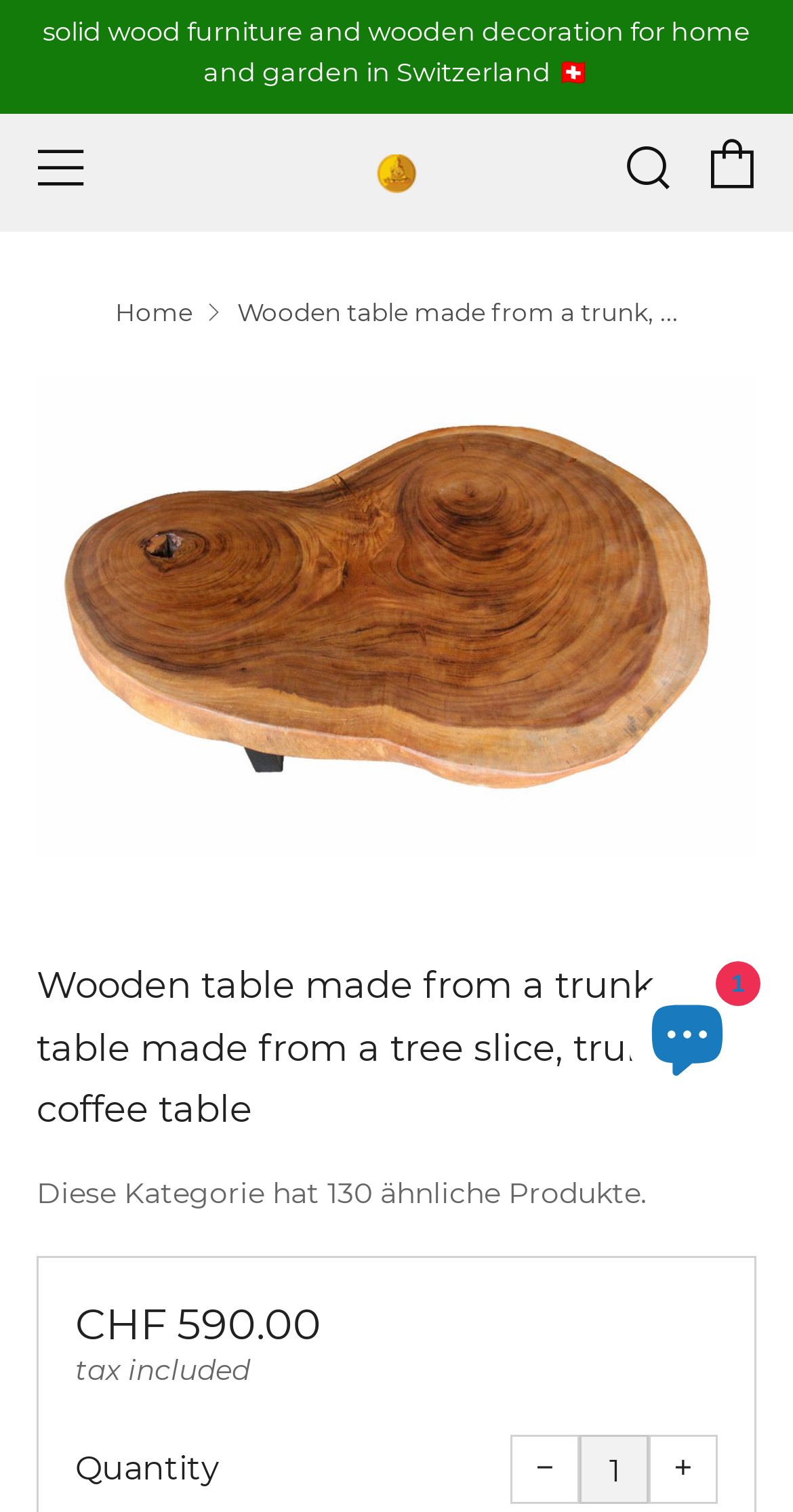Pinpoint the bounding box coordinates of the clickable area necessary to execute the following instruction: "Search for products". The coordinates should be given as four float numbers between 0 and 1, namely [left, top, right, bottom].

[0.785, 0.094, 0.846, 0.126]